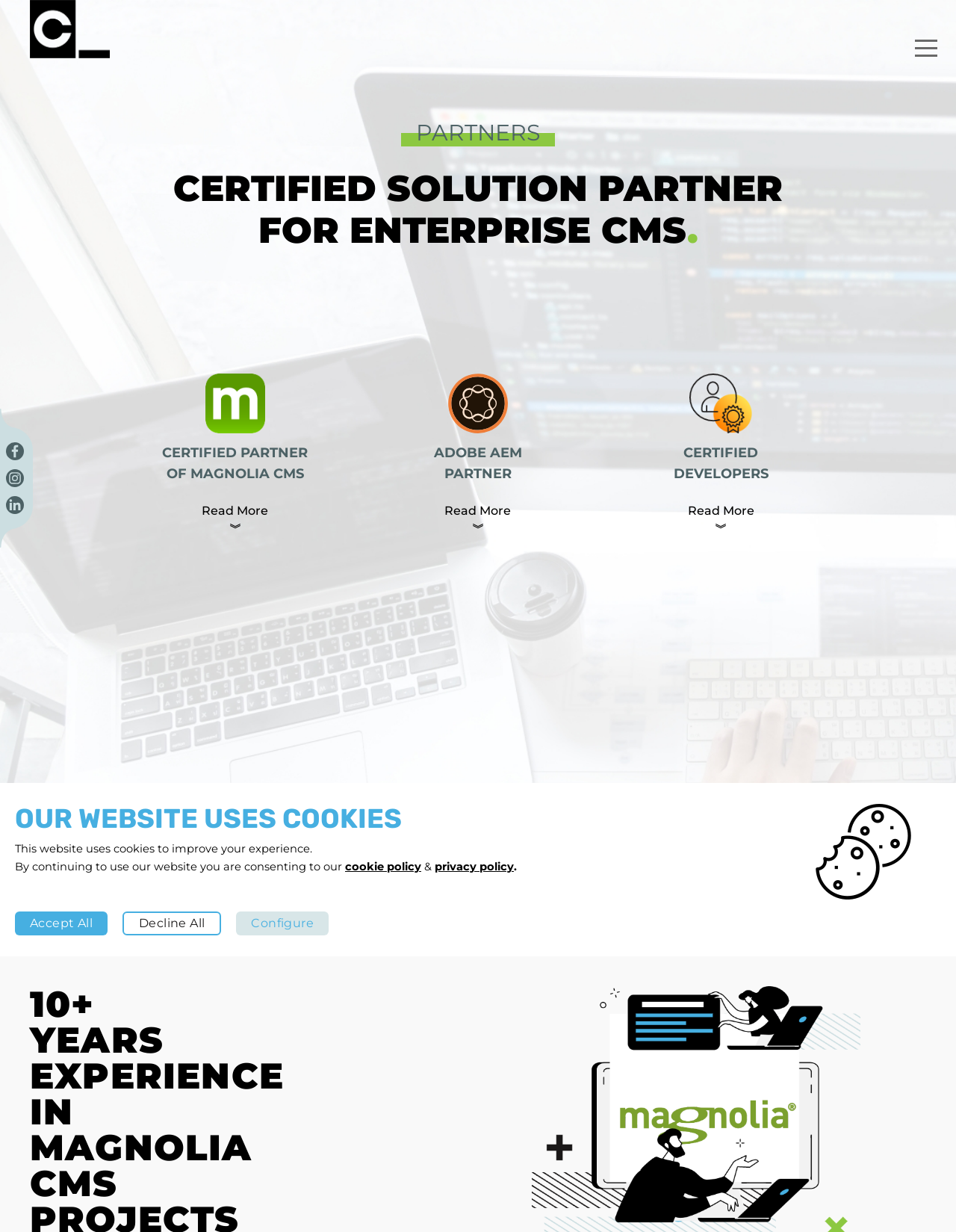Identify the bounding box coordinates of the area you need to click to perform the following instruction: "Click the Read More button for Certified Developers".

[0.633, 0.409, 0.875, 0.437]